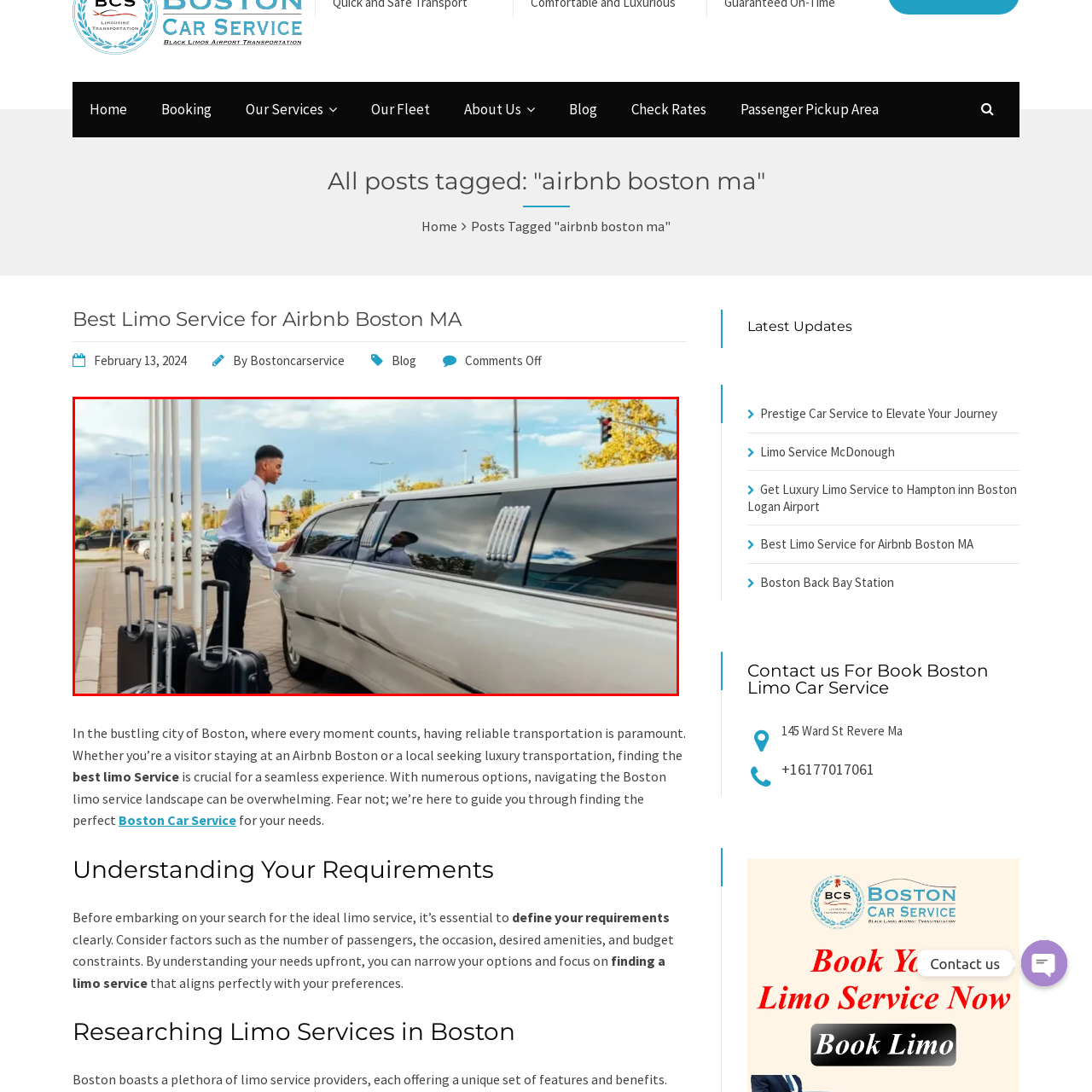Describe extensively the image that is situated inside the red border.

In this image, a professional chauffeur in formal attire is seen opening the door of a luxurious white limousine, showcasing the elegance of premium transportation services. The chauffeur stands with a poised demeanor, ready to assist passengers, while two sleek black suitcases rest nearby on the pavement, indicating the arrival or departure of travelers. The backdrop features a bright sky and trees with autumn foliage, enhancing the scene's inviting atmosphere outside a transport hub or hotel. This visual encapsulates the essence of upscale travel, particularly tailored for those utilizing a limo service, making it ideal for guests needing top-notch transportation options, such as for their Airbnb experiences in Boston.